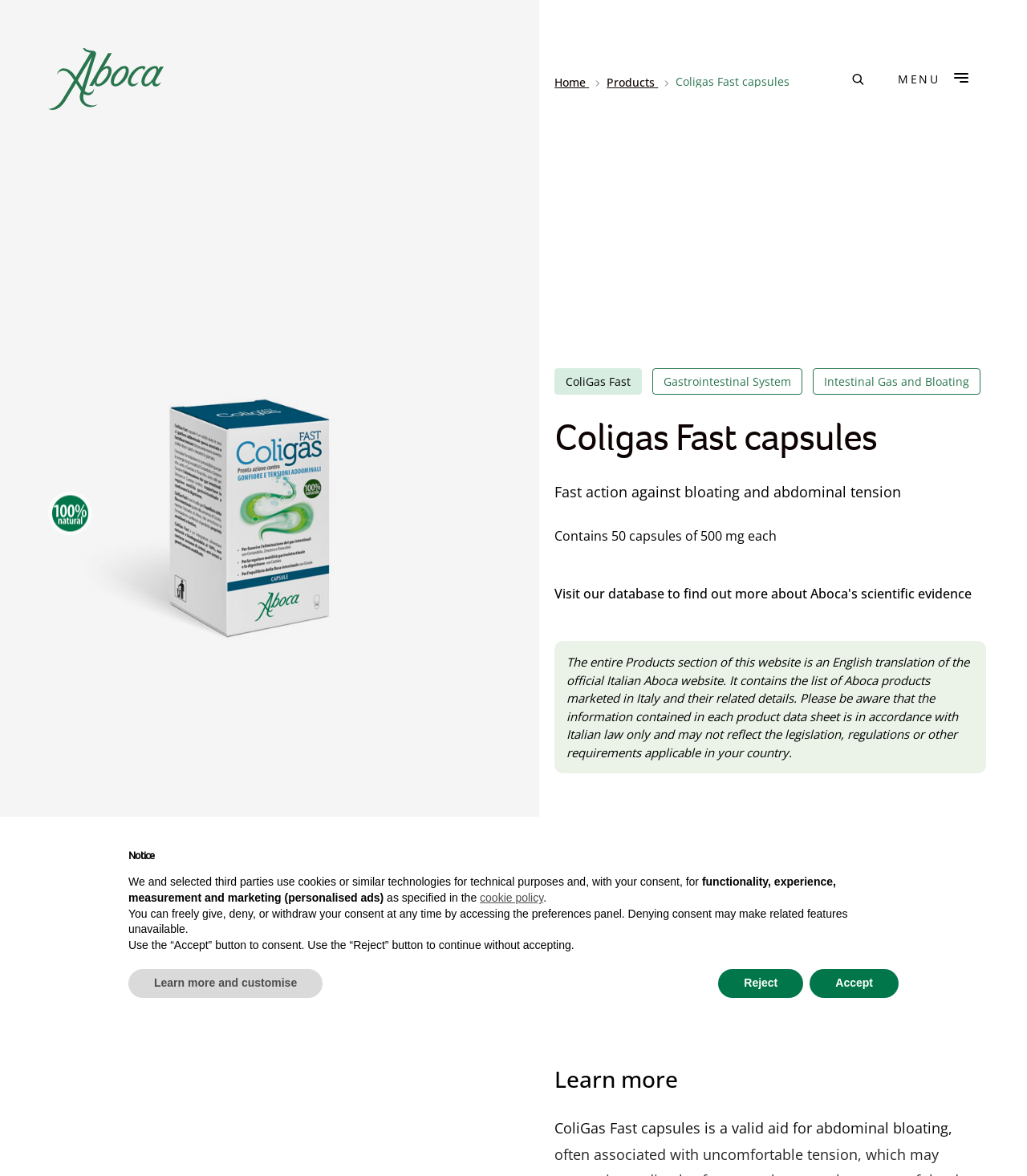Pinpoint the bounding box coordinates of the area that should be clicked to complete the following instruction: "Learn more about ColiGas Fast". The coordinates must be given as four float numbers between 0 and 1, i.e., [left, top, right, bottom].

[0.541, 0.313, 0.624, 0.335]